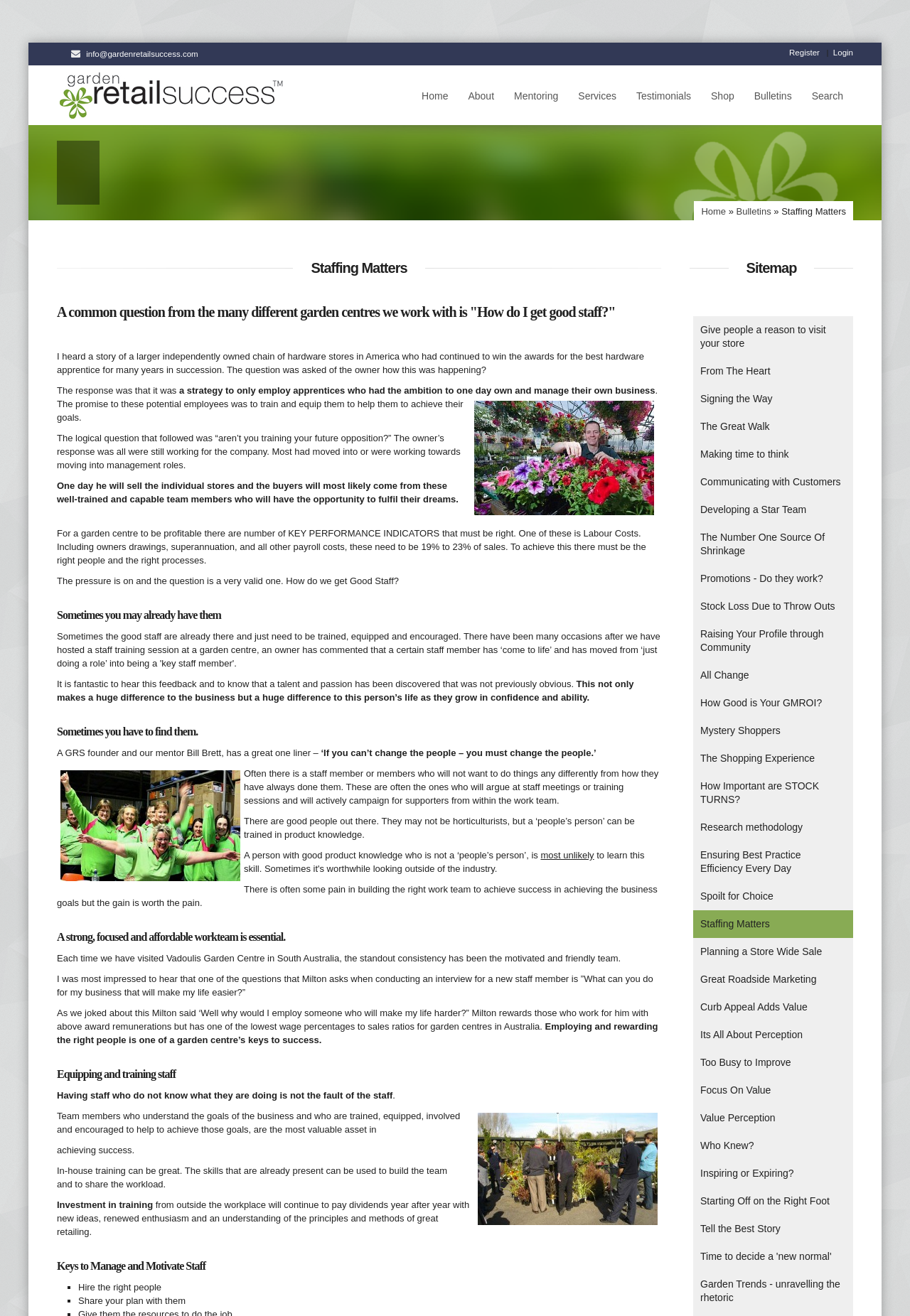What is the importance of equipping and training staff?
Please utilize the information in the image to give a detailed response to the question.

The webpage emphasizes the importance of equipping and training staff, as it is essential for achieving success in a garden centre. Trained staff who understand the business goals can help achieve those goals and are a valuable asset.